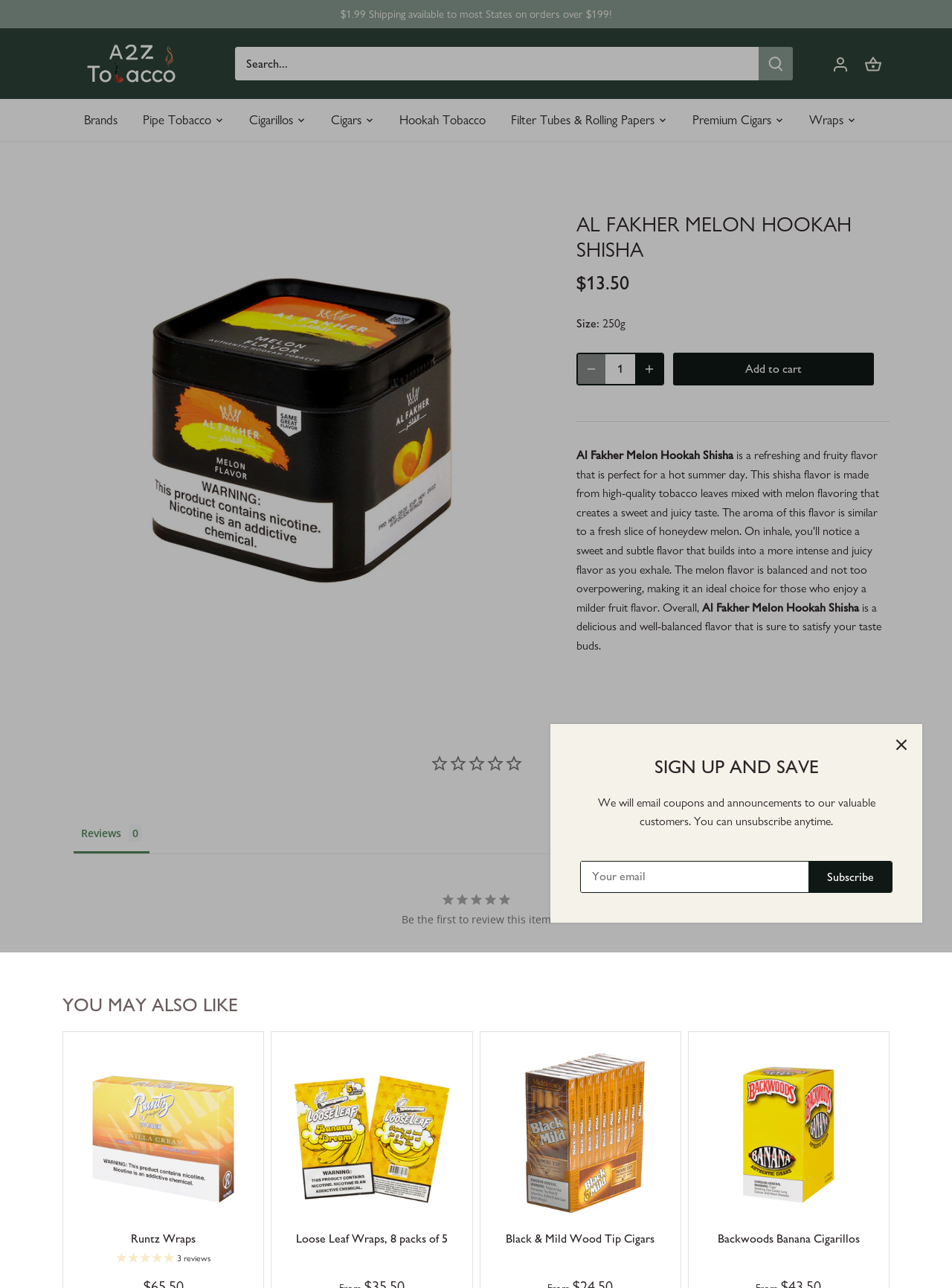From the webpage screenshot, predict the bounding box of the UI element that matches this description: "aria-label="Search Store" name="q" placeholder="Search..."".

[0.247, 0.036, 0.798, 0.062]